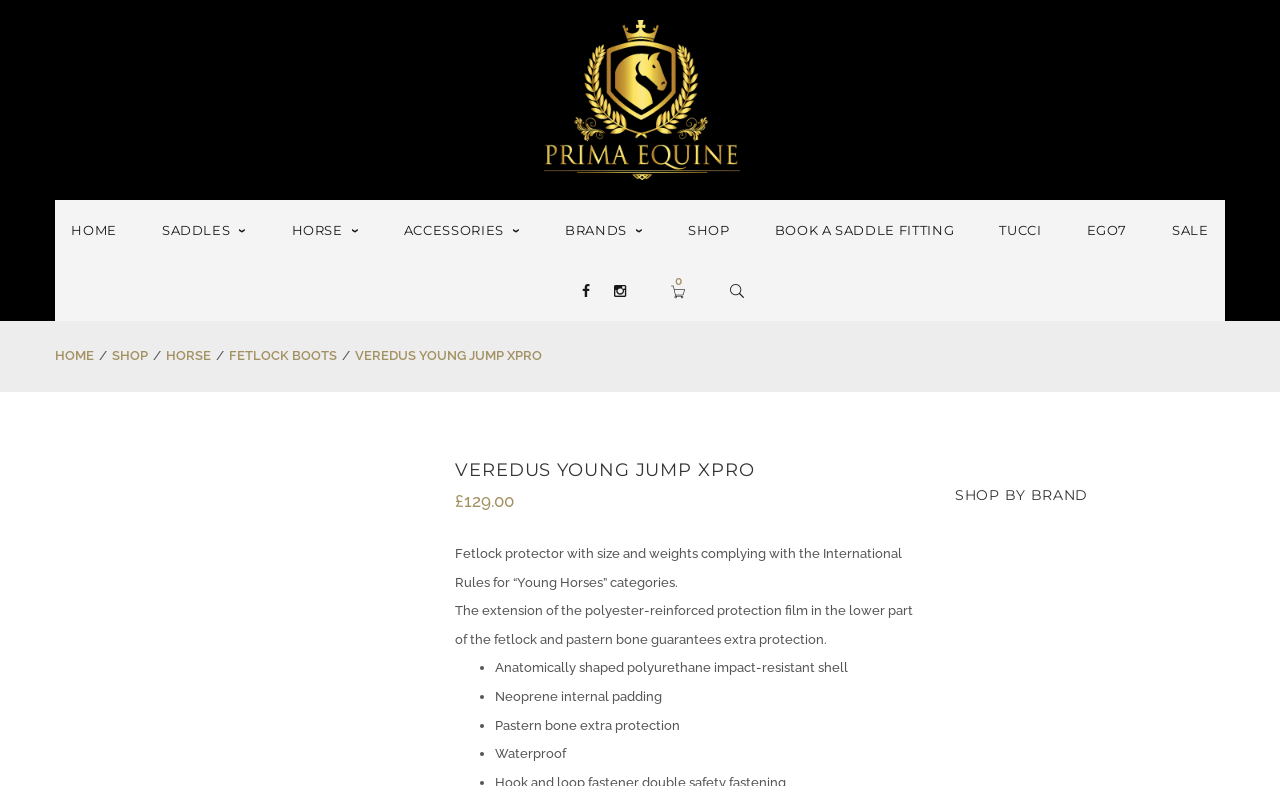Answer the question in a single word or phrase:
What is the category of horses that the product complies with?

Young Horses